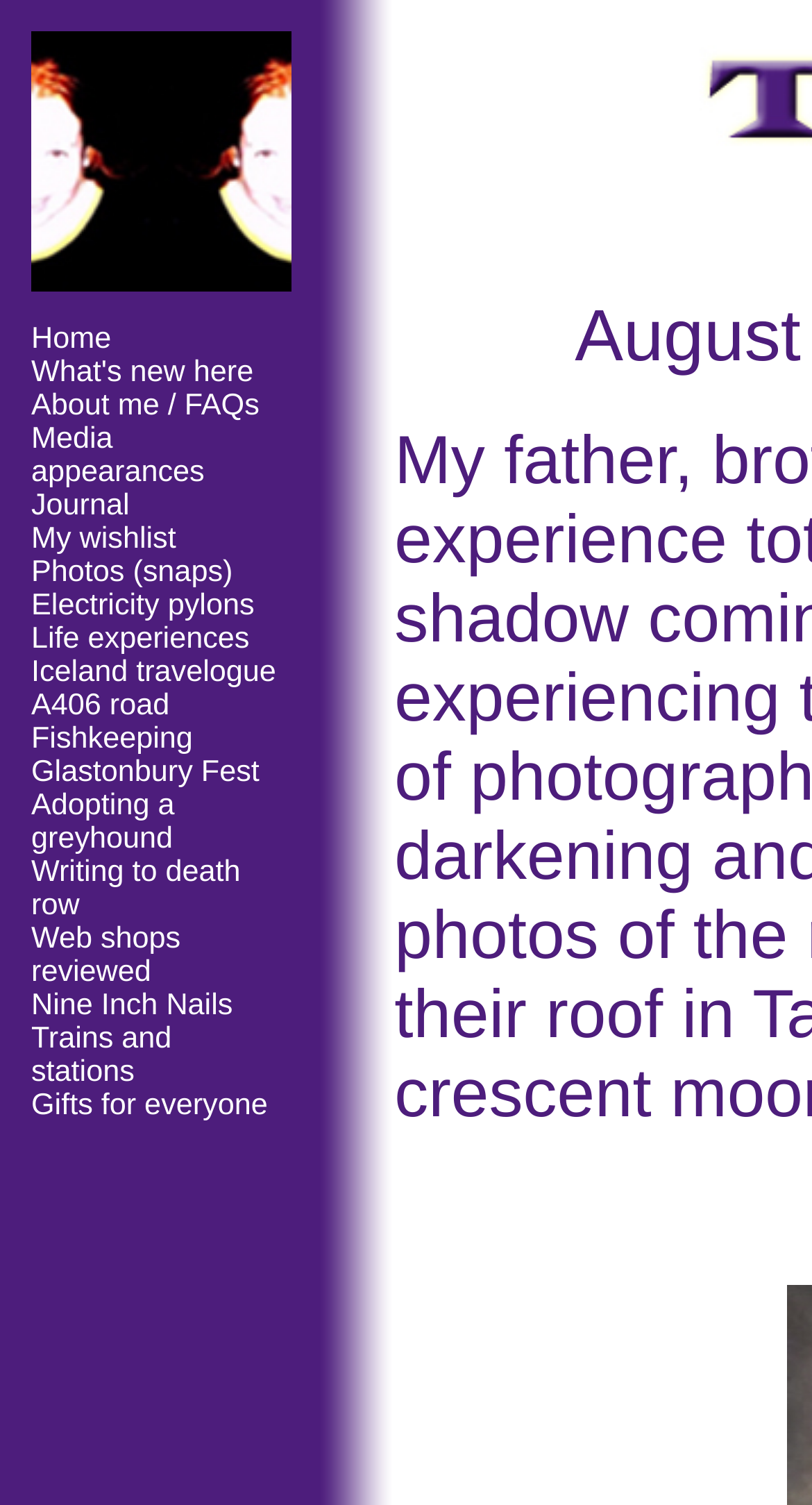Please determine the bounding box coordinates of the area that needs to be clicked to complete this task: 'read about the author'. The coordinates must be four float numbers between 0 and 1, formatted as [left, top, right, bottom].

[0.038, 0.259, 0.319, 0.281]